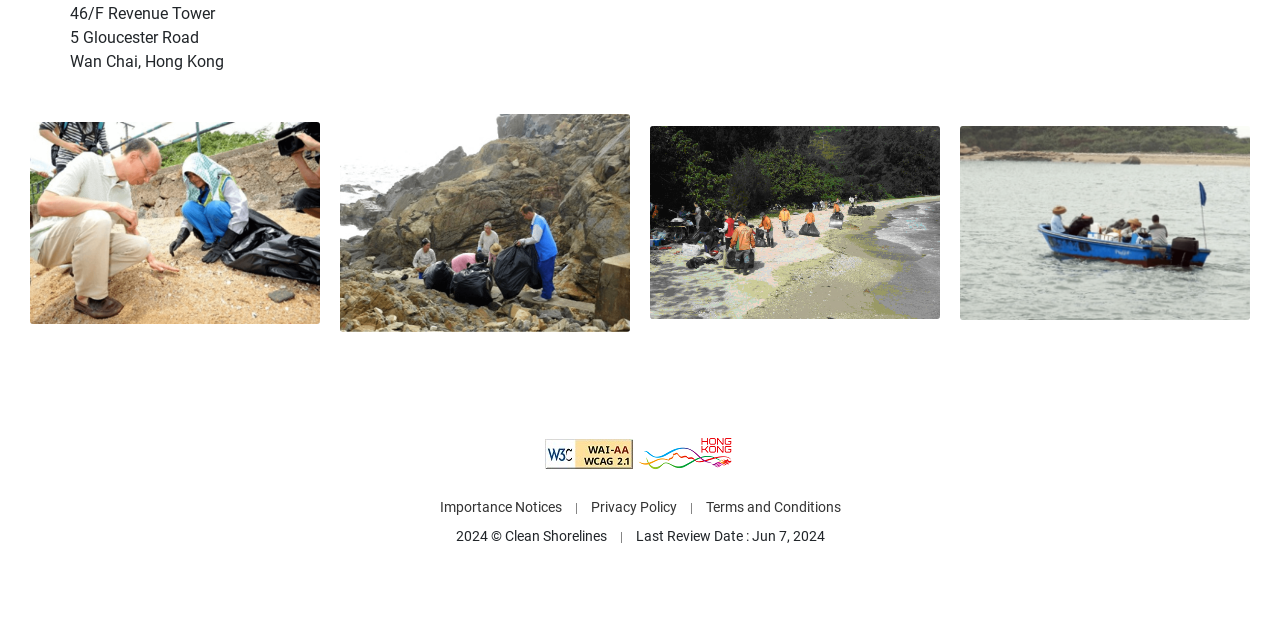Identify the bounding box coordinates for the UI element mentioned here: "Importance Notices". Provide the coordinates as four float values between 0 and 1, i.e., [left, top, right, bottom].

[0.343, 0.78, 0.439, 0.805]